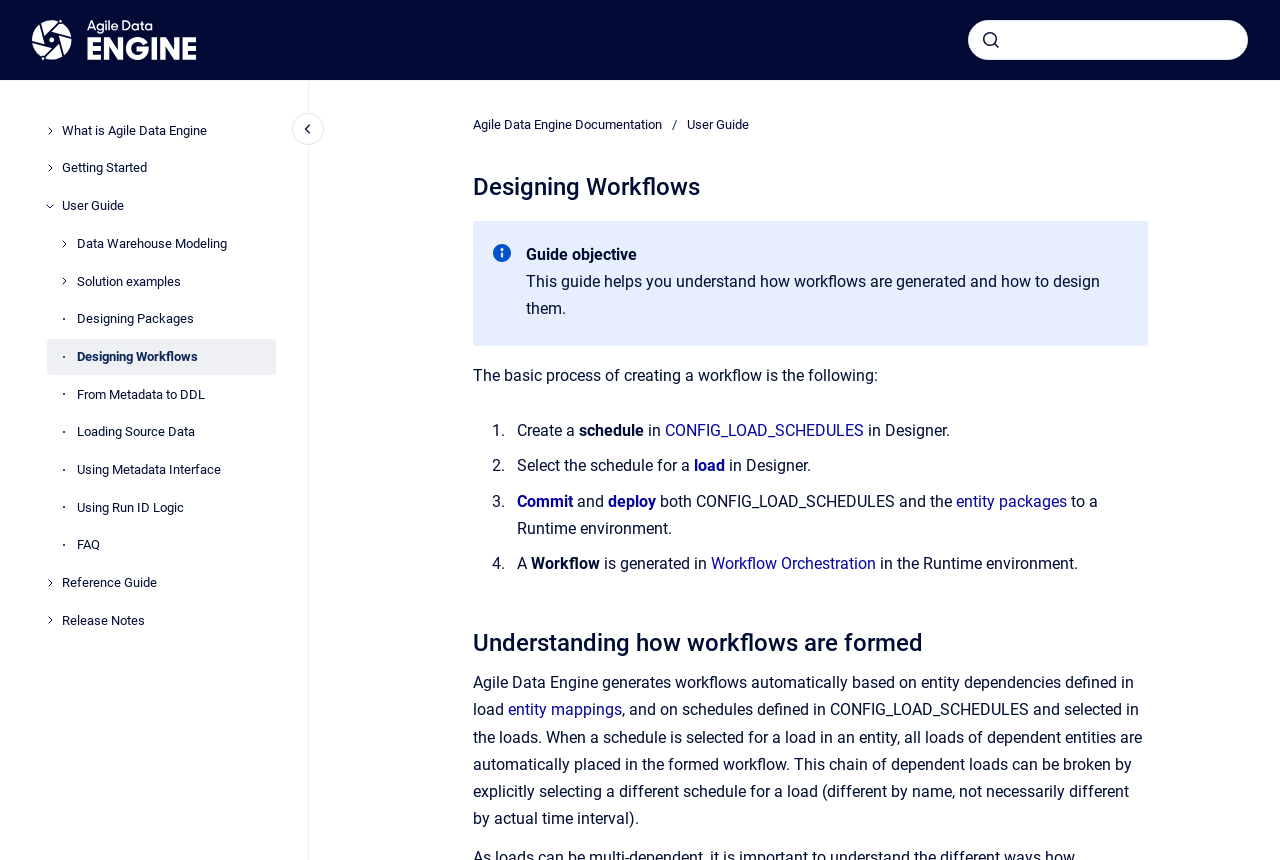Please locate the bounding box coordinates of the element that should be clicked to achieve the given instruction: "go to homepage".

[0.025, 0.023, 0.153, 0.07]